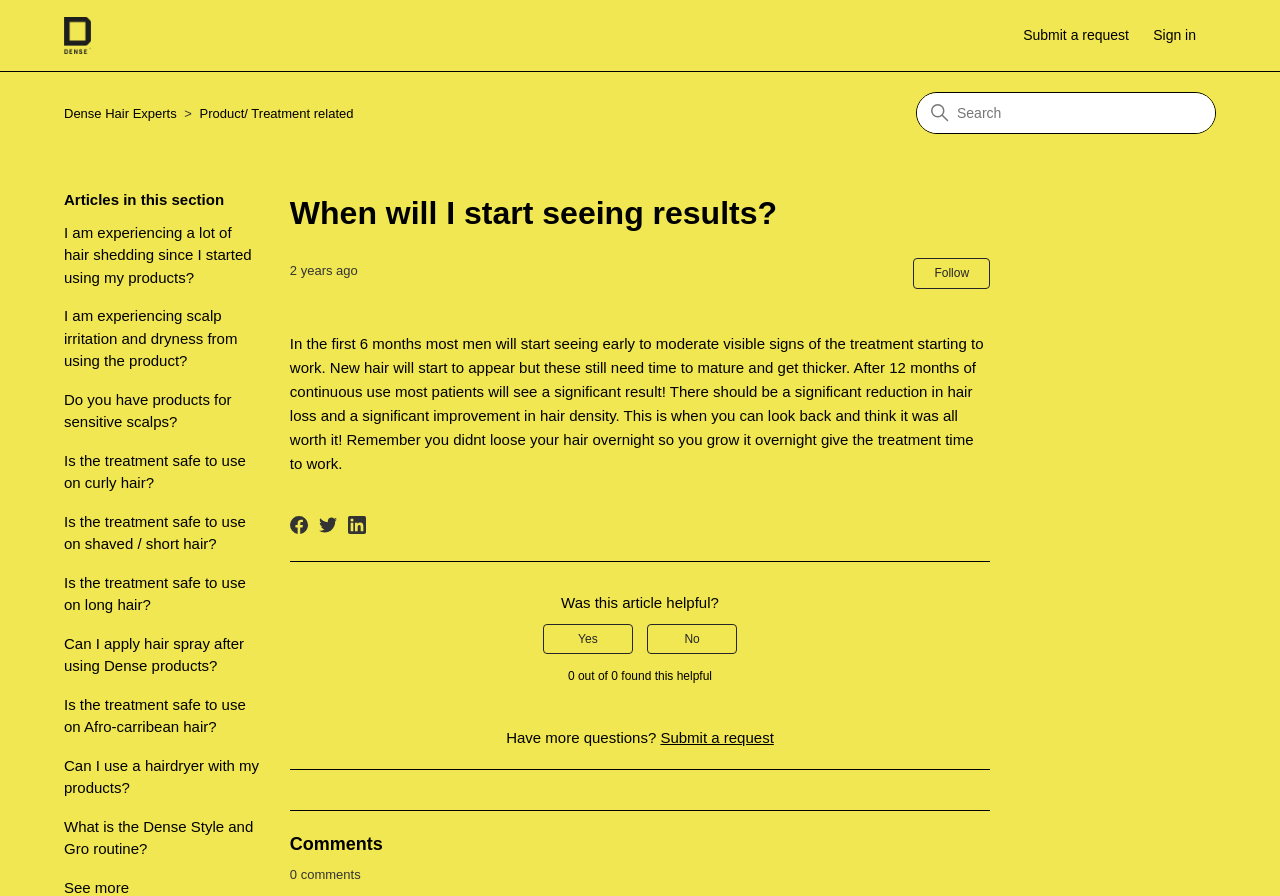Please locate the bounding box coordinates of the element that should be clicked to achieve the given instruction: "Submit a request".

[0.799, 0.028, 0.898, 0.052]